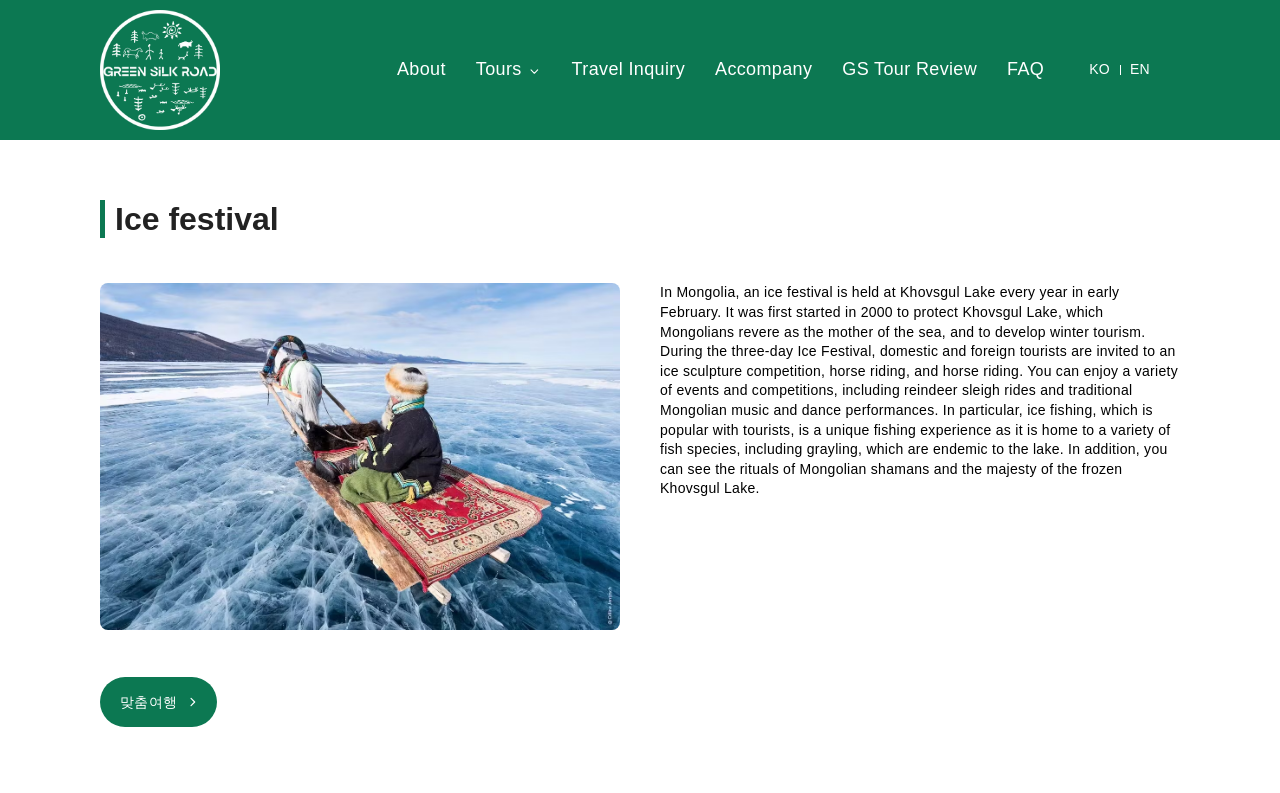Find the bounding box coordinates of the clickable area that will achieve the following instruction: "Open the 'Services' submenu".

None